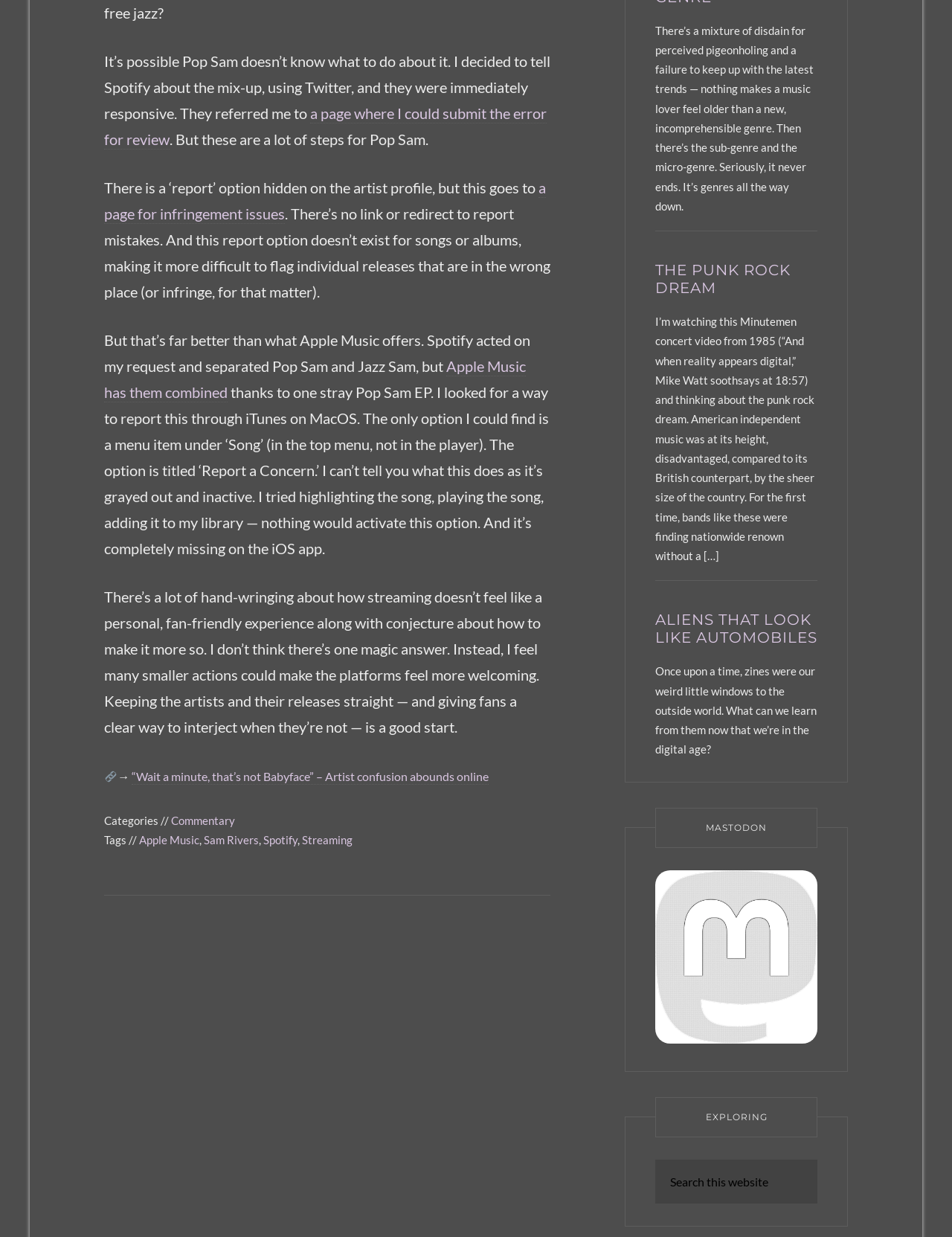Using the image as a reference, answer the following question in as much detail as possible:
What is the purpose of the 'Report a Concern' option in iTunes?

The text mentions that the 'Report a Concern' option is grayed out and inactive, so its purpose is not clear.